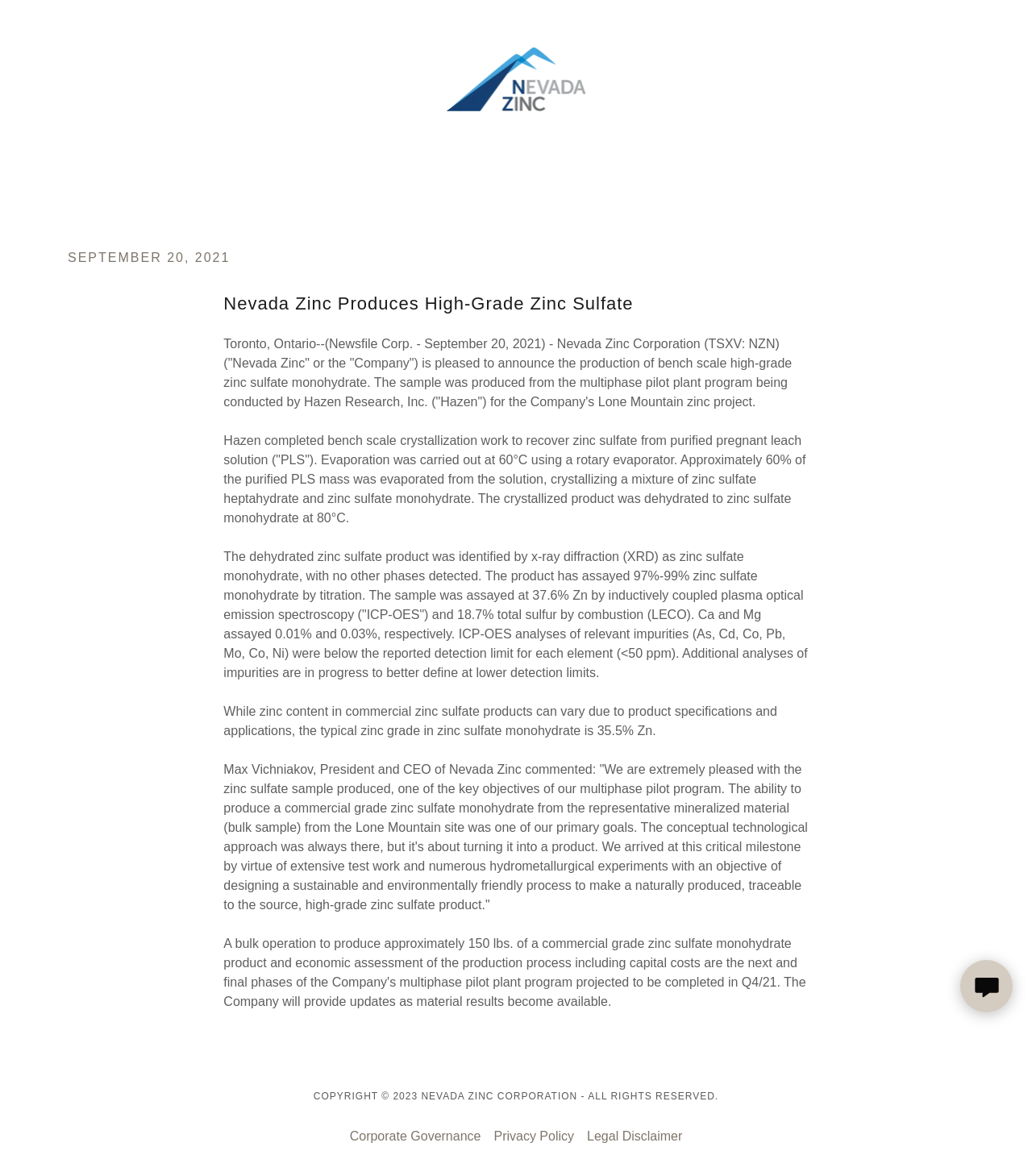Produce an extensive caption that describes everything on the webpage.

The webpage is about News 10, specifically featuring an article from Nevada Zinc Corporation. At the top, there is a main section that takes up the entire width of the page. Within this section, there is a link to Nevada Zinc Corporation, accompanied by an image of the company's logo, positioned near the top-left corner.

Below the main section, there is a heading that displays the date "SEPTEMBER 20, 2021" in a prominent font size. Following this heading, there is another heading that announces "Nevada Zinc Produces High-Grade Zinc Sulfate".

The main content of the article is divided into four paragraphs of static text. The first paragraph introduces the production of high-grade zinc sulfate monohydrate by Nevada Zinc Corporation. The second paragraph explains the process of producing the zinc sulfate product, including bench scale crystallization work and evaporation. The third paragraph provides details about the product's composition, including its zinc content and impurities. The fourth paragraph features a quote from Max Vichniakov, President and CEO of Nevada Zinc, commenting on the achievement of producing a commercial-grade zinc sulfate monohydrate.

At the bottom of the page, there is a content information section that takes up the entire width of the page. Within this section, there is a copyright notice that reads "COPYRIGHT © 2023 NEVADA ZINC CORPORATION - ALL RIGHTS RESERVED." Below the copyright notice, there are three links to "Corporate Governance", "Privacy Policy", and "Legal Disclaimer", positioned side by side. To the right of these links, there is an image, although its content is not specified.